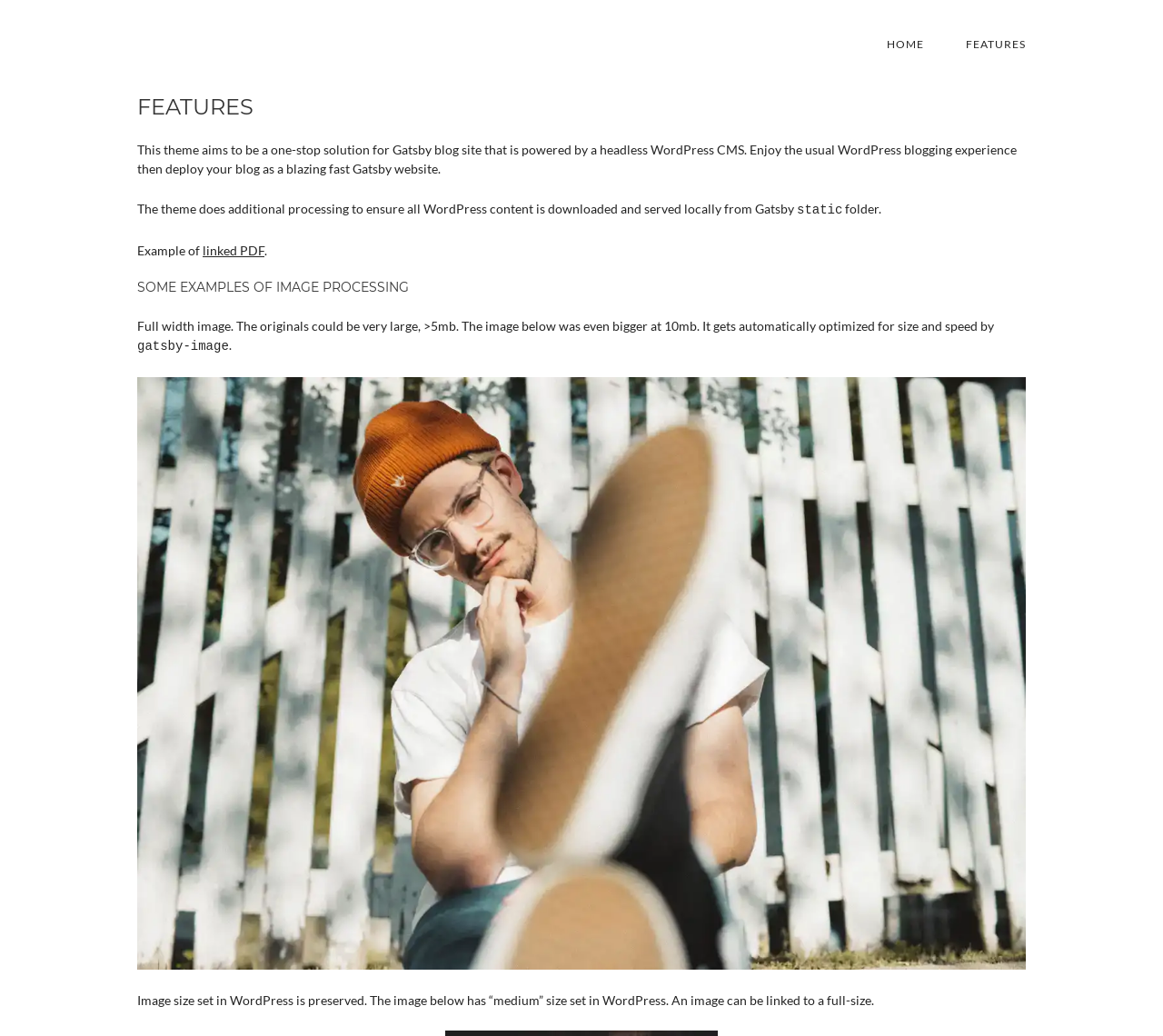Bounding box coordinates are specified in the format (top-left x, top-left y, bottom-right x, bottom-right y). All values are floating point numbers bounded between 0 and 1. Please provide the bounding box coordinate of the region this sentence describes: linked PDF

[0.174, 0.234, 0.227, 0.248]